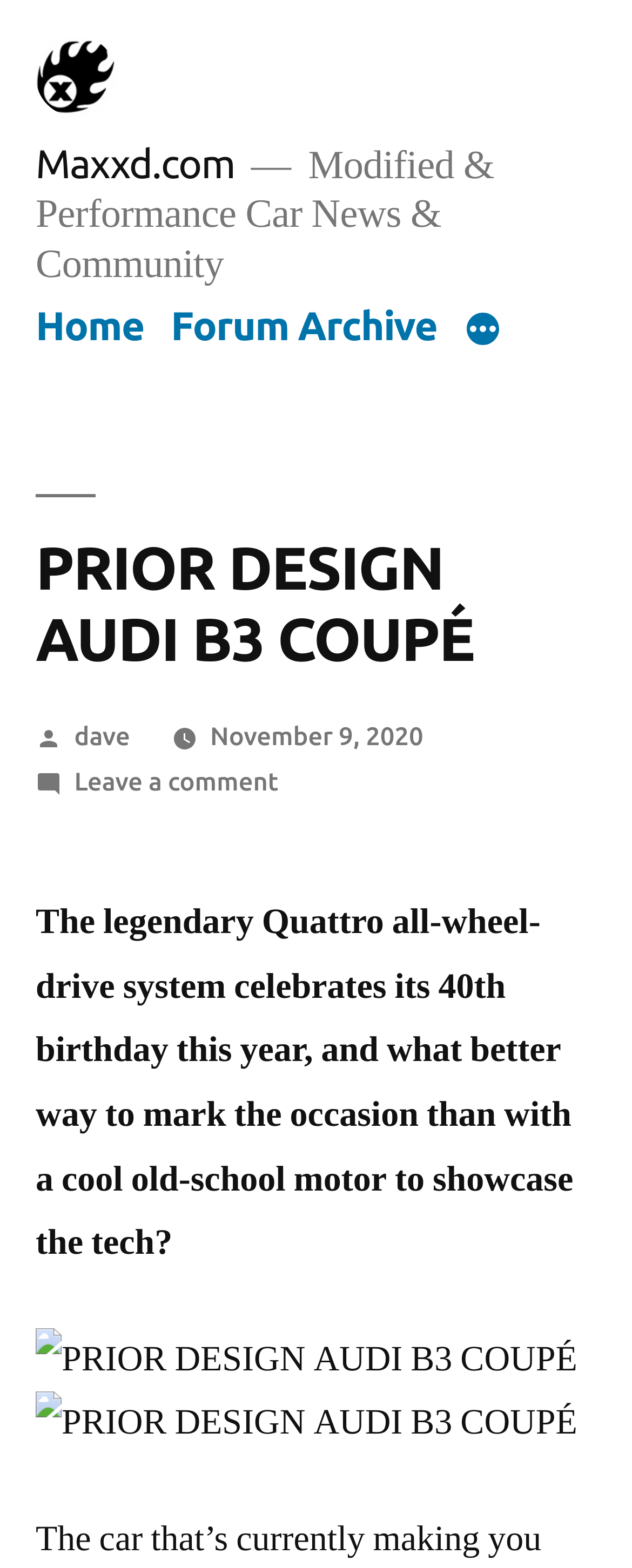Who posted the article?
Use the information from the screenshot to give a comprehensive response to the question.

I found the answer by examining the static text element that says 'Posted by' and the adjacent link element that contains the text 'dave'.